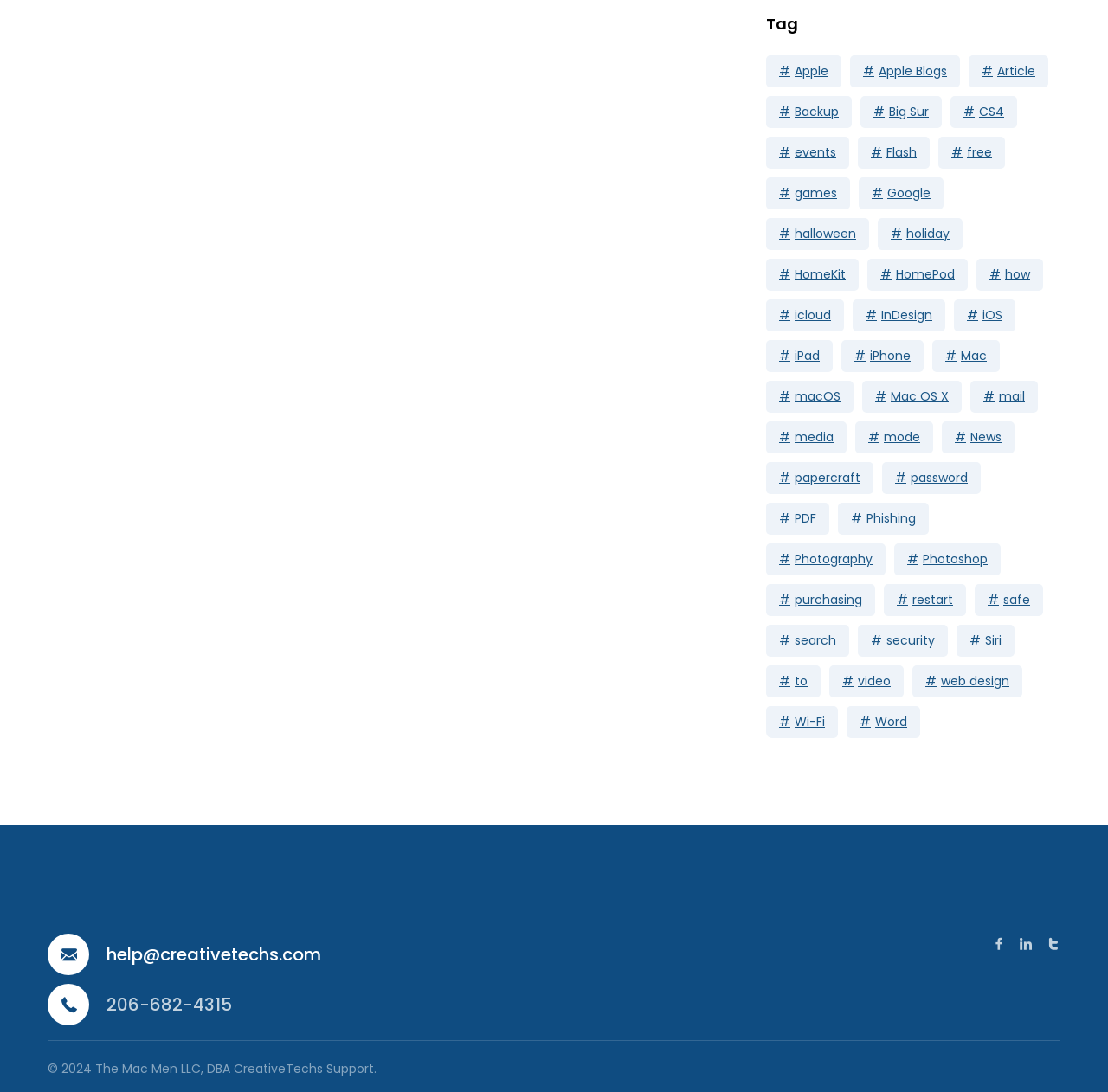Please identify the bounding box coordinates of the region to click in order to complete the given instruction: "Visit the 'Instagram' page". The coordinates should be four float numbers between 0 and 1, i.e., [left, top, right, bottom].

None